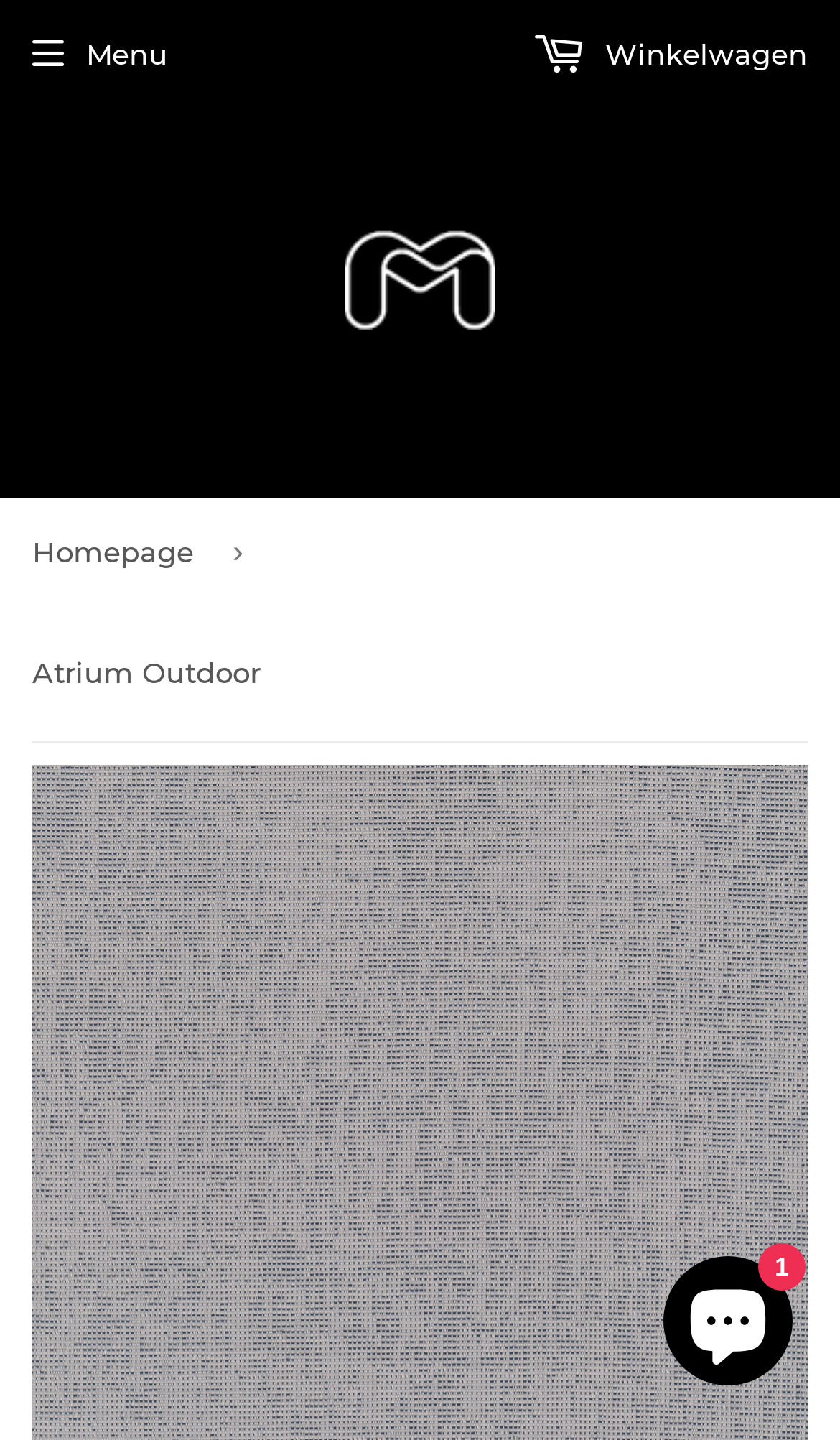Is the chat window expanded?
Please provide a single word or phrase as the answer based on the screenshot.

Yes